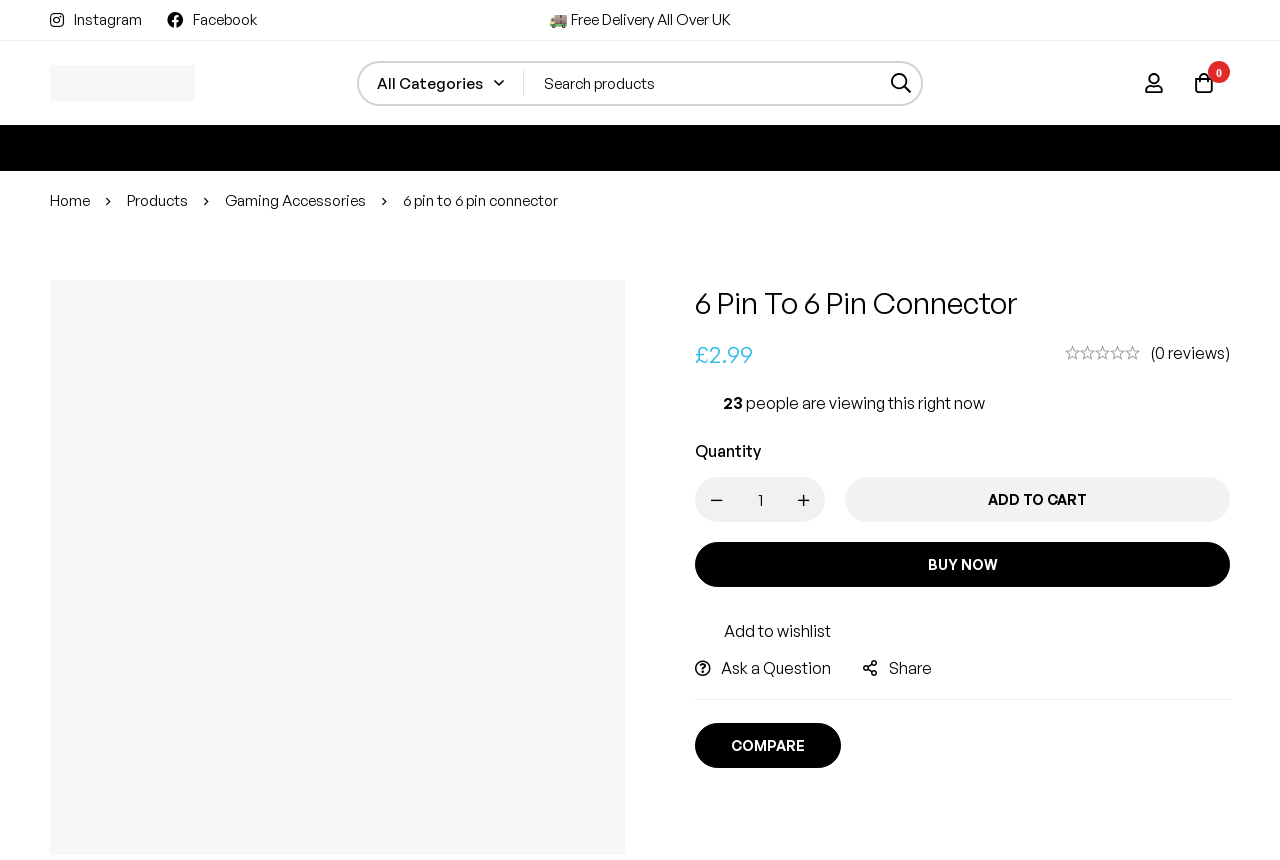Locate the bounding box coordinates of the element that should be clicked to fulfill the instruction: "View your cart".

[0.921, 0.084, 0.96, 0.11]